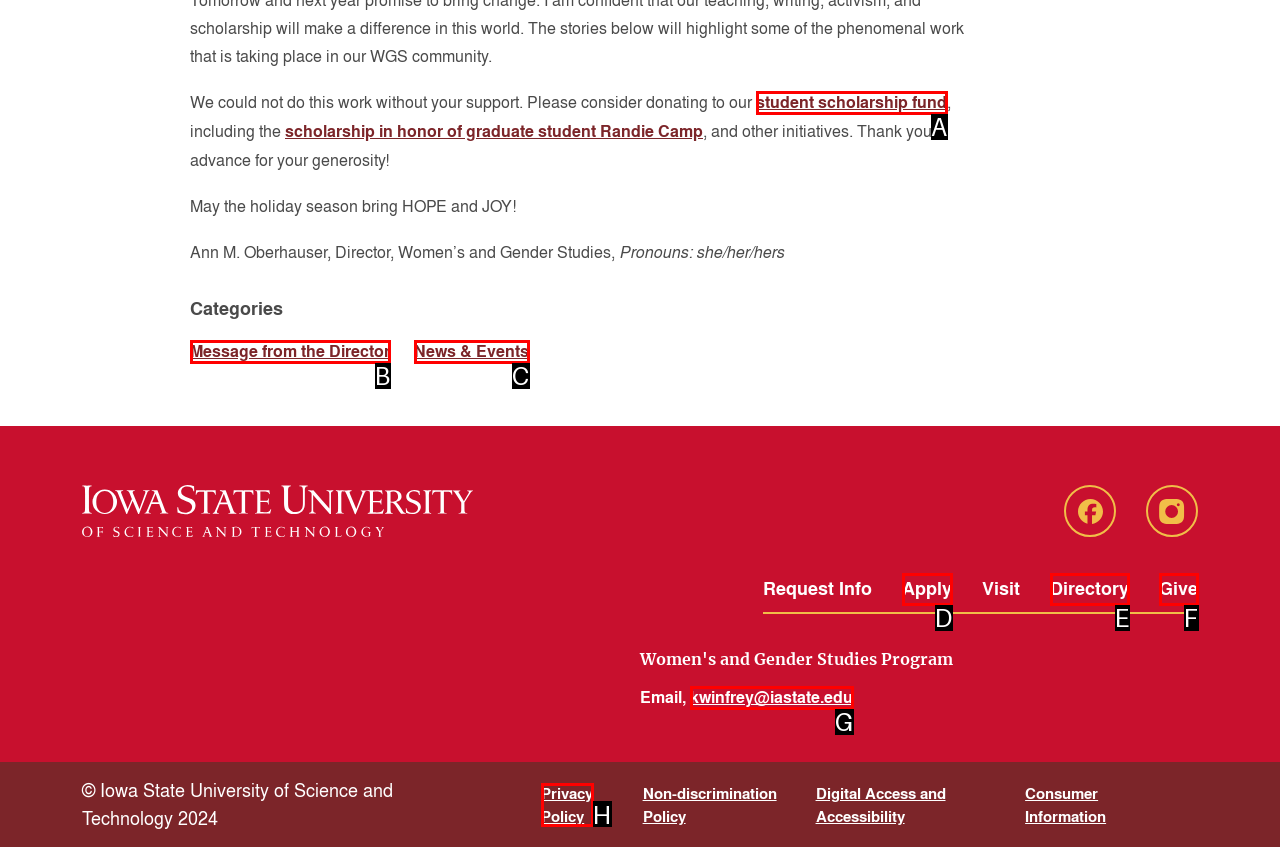Select the option that matches this description: student scholarship fund
Answer by giving the letter of the chosen option.

A